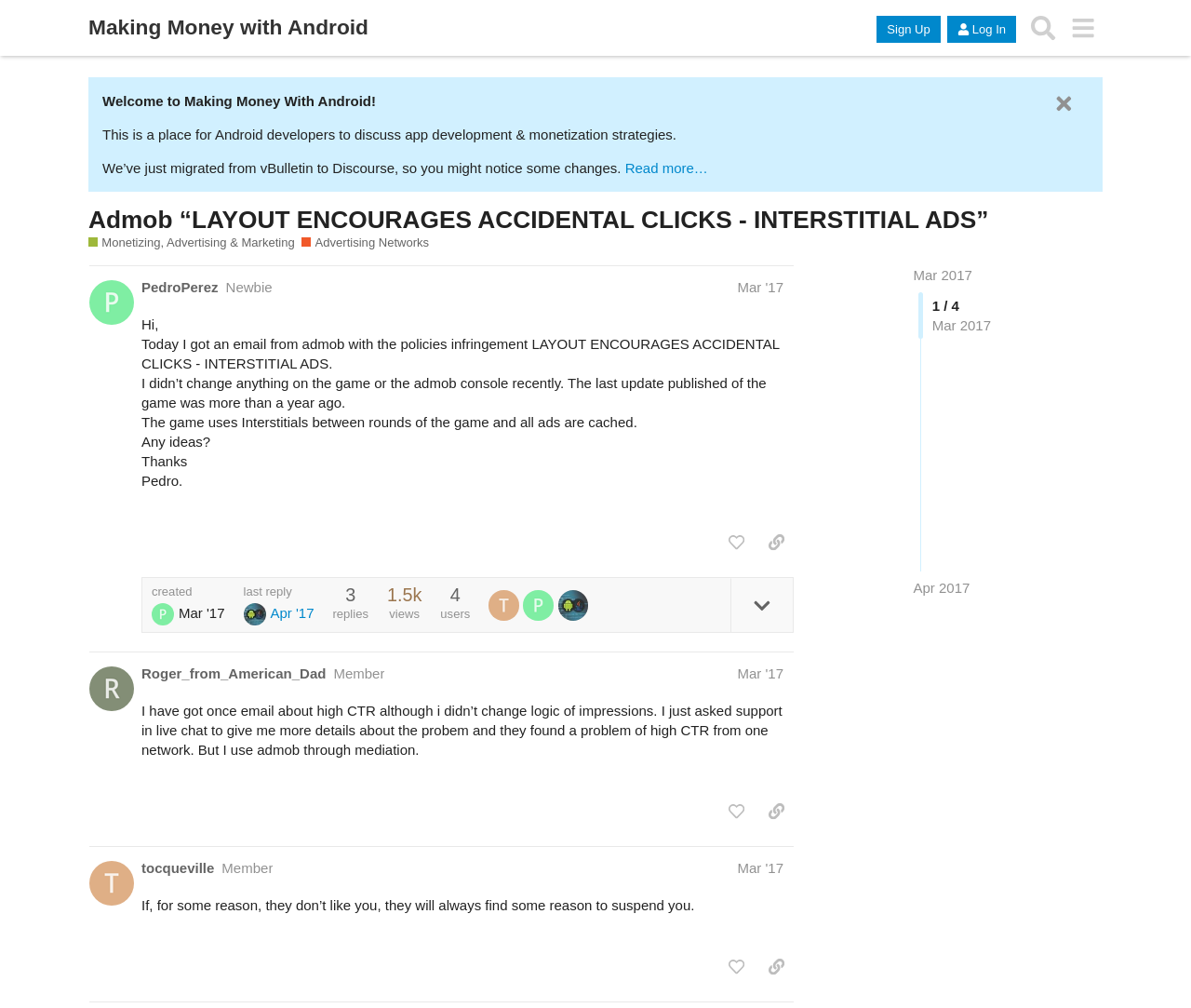Point out the bounding box coordinates of the section to click in order to follow this instruction: "Sign Up".

[0.736, 0.016, 0.79, 0.042]